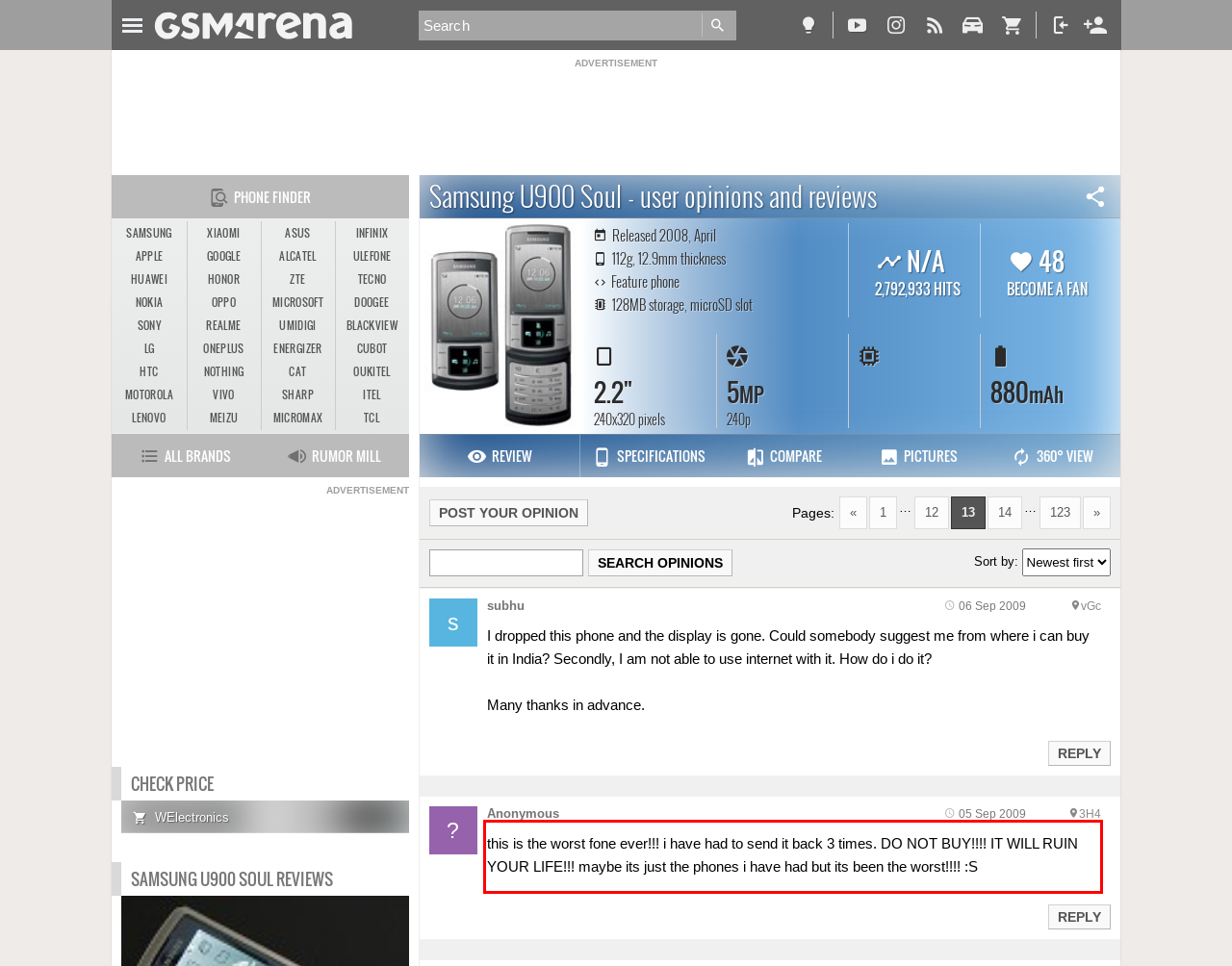Please examine the screenshot of the webpage and read the text present within the red rectangle bounding box.

this is the worst fone ever!!! i have had to send it back 3 times. DO NOT BUY!!!! IT WILL RUIN YOUR LIFE!!! maybe its just the phones i have had but its been the worst!!!! :S